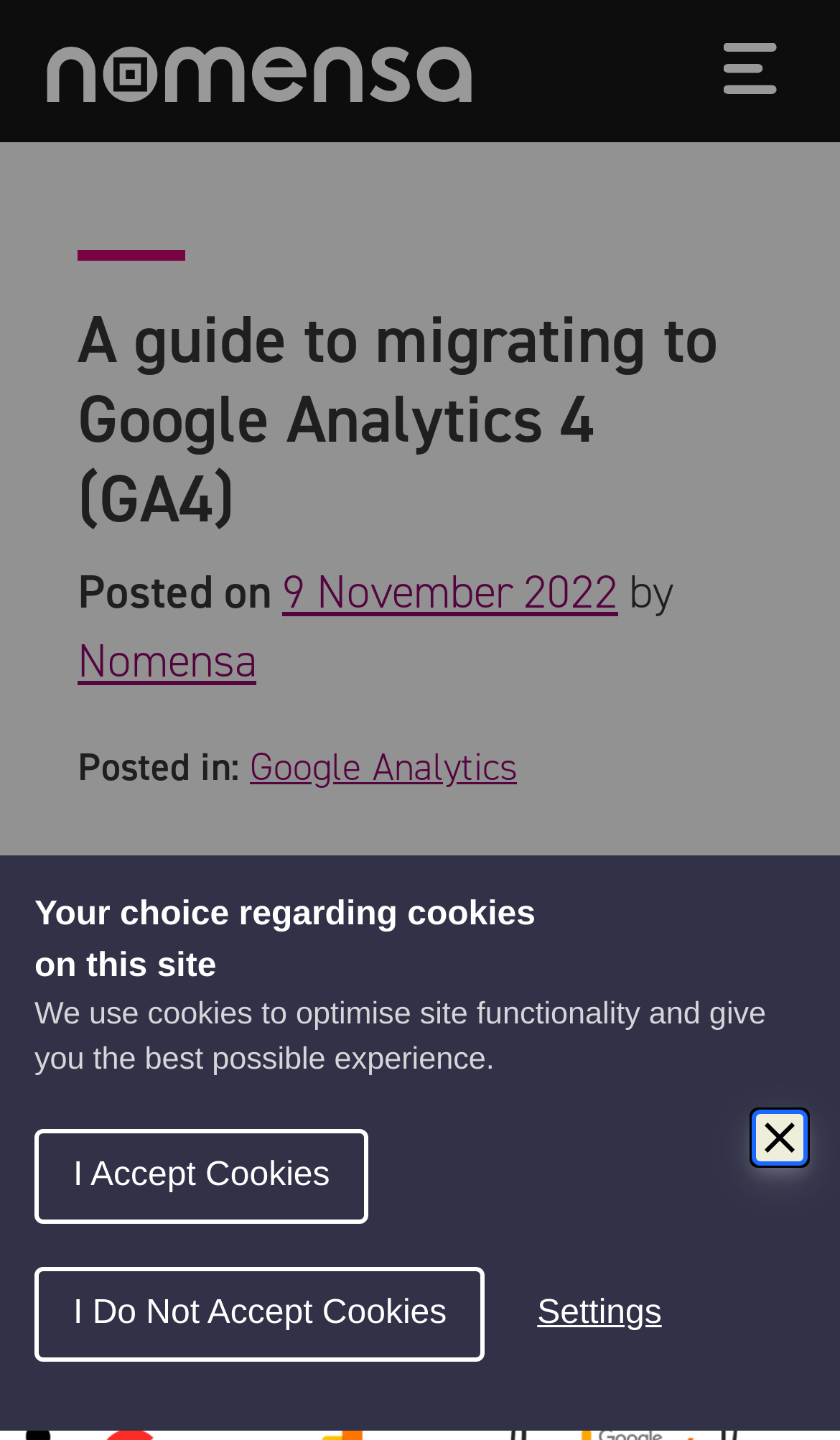When was the article on this webpage posted?
Analyze the screenshot and provide a detailed answer to the question.

I found the answer by looking at the link element with the text '9 November 2022', which is likely indicating the posting date of the article on this webpage.